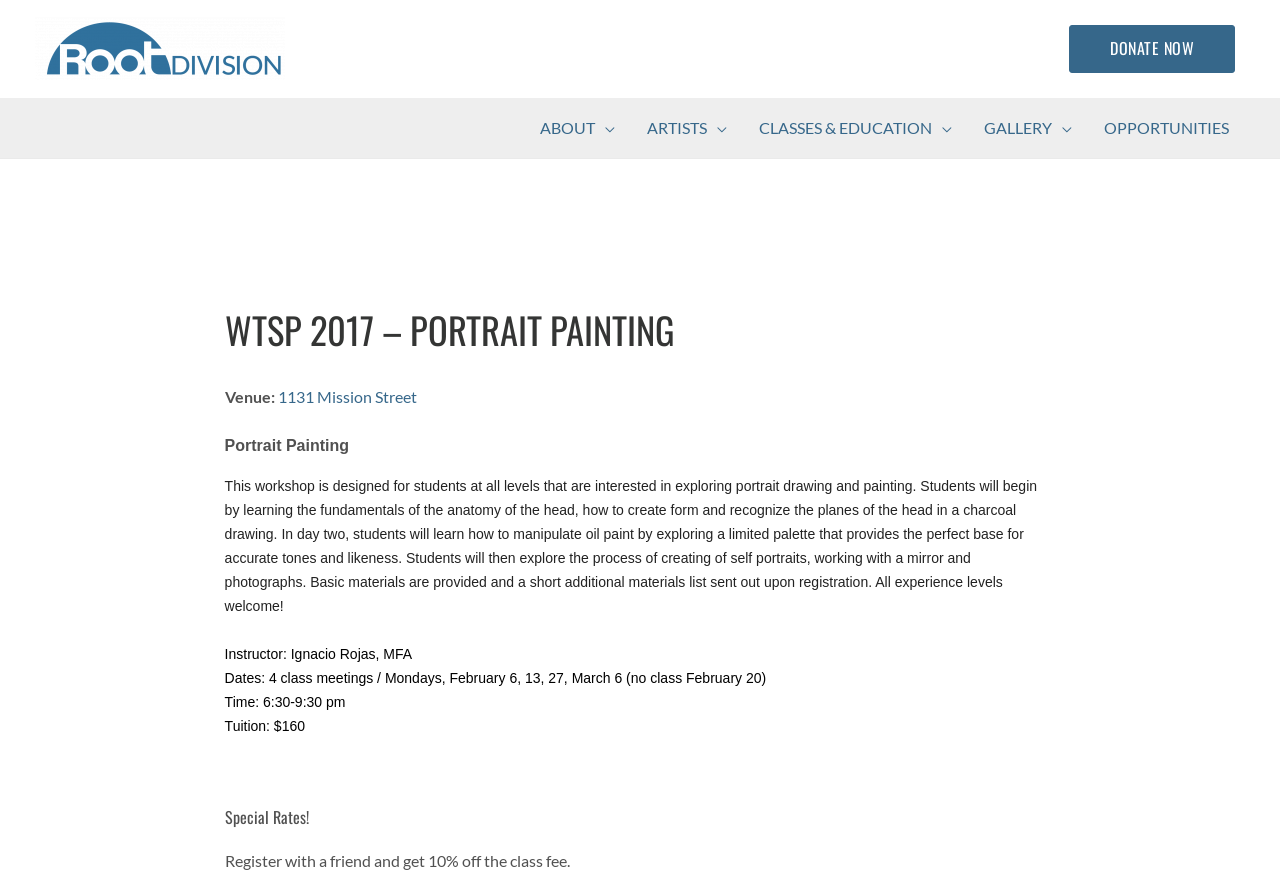Please identify the coordinates of the bounding box for the clickable region that will accomplish this instruction: "Click the DONATE NOW link".

[0.835, 0.028, 0.965, 0.082]